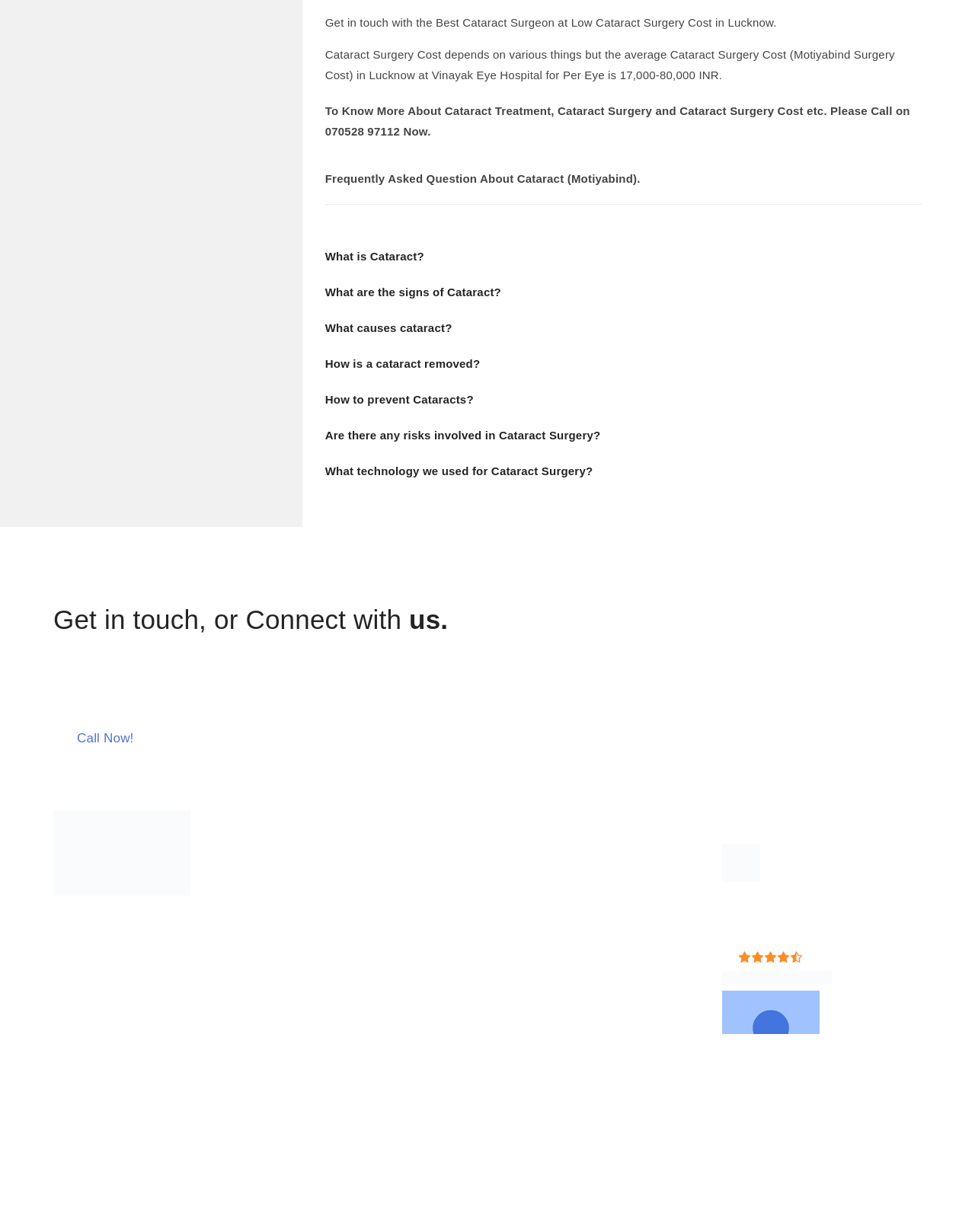Please look at the image and answer the question with a detailed explanation: What is the rating of Vinayak Netralaya based on Google reviews?

The rating can be found in the 'Google Live Review' section of the webpage, which displays a rating of 4.9 out of 5 stars.